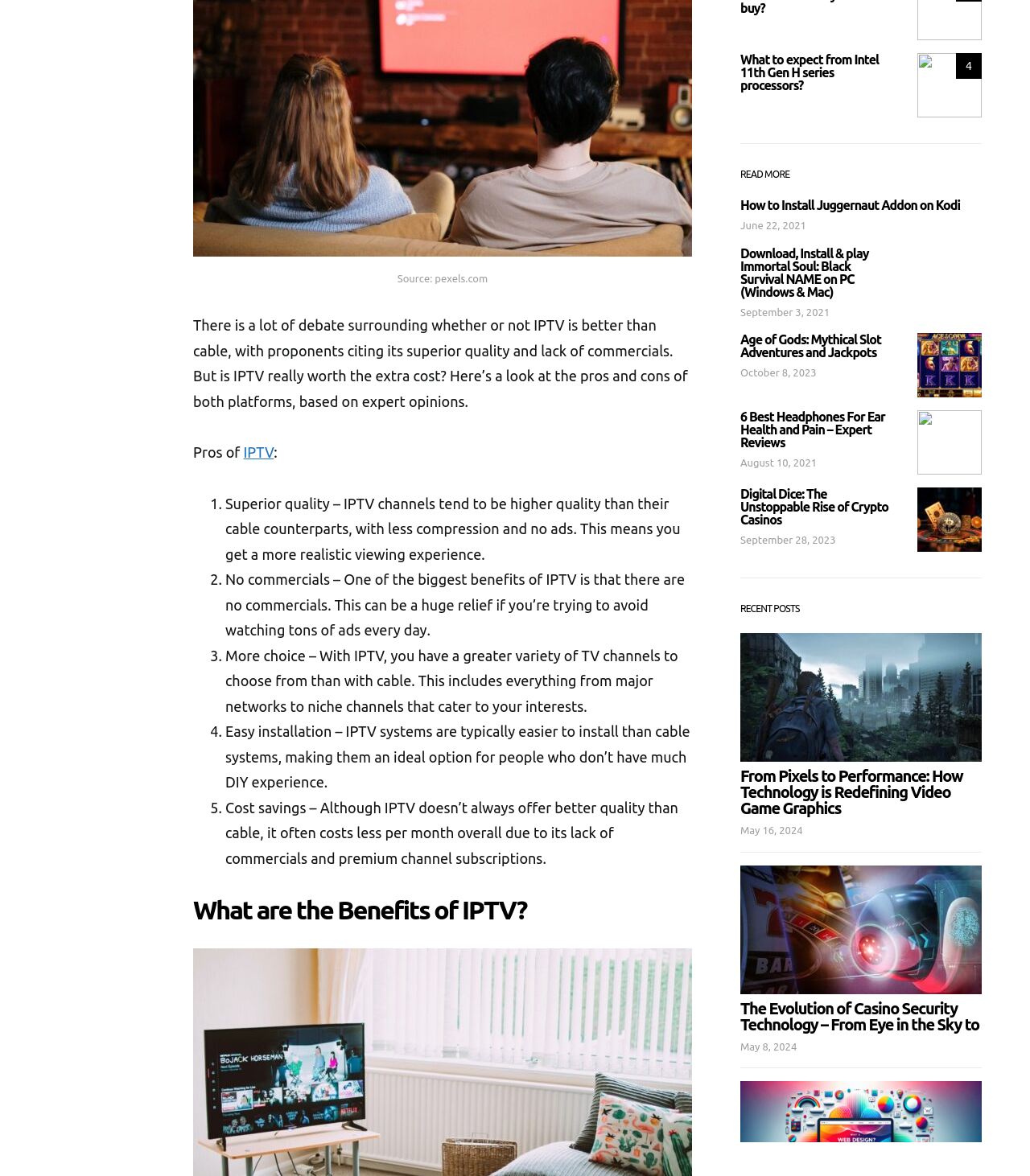Please determine the bounding box of the UI element that matches this description: alt="Web Design". The coordinates should be given as (top-left x, top-left y, bottom-right x, bottom-right y), with all values between 0 and 1.

[0.719, 0.881, 0.953, 0.991]